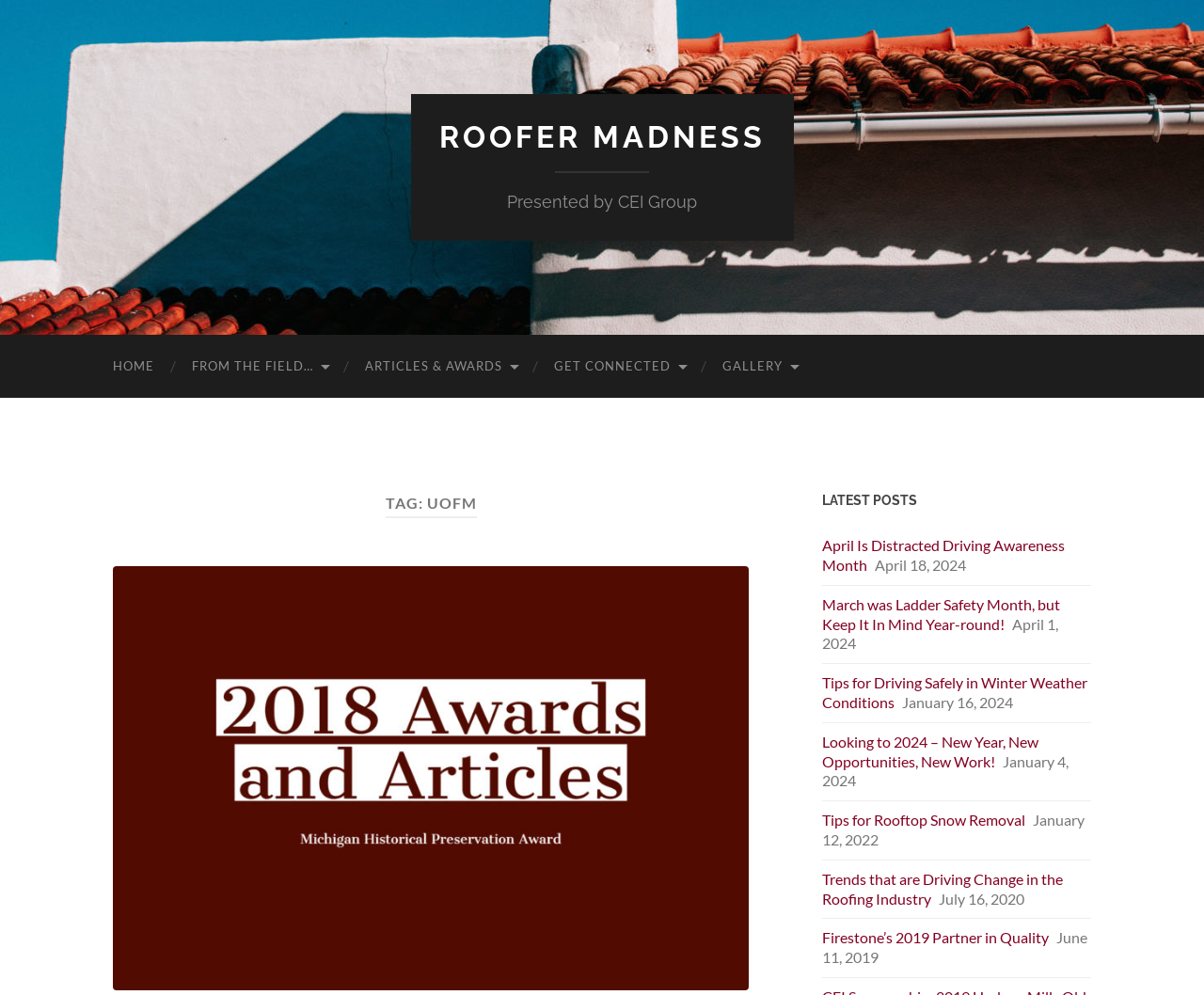Please indicate the bounding box coordinates of the element's region to be clicked to achieve the instruction: "Browse the GALLERY". Provide the coordinates as four float numbers between 0 and 1, i.e., [left, top, right, bottom].

[0.584, 0.336, 0.677, 0.4]